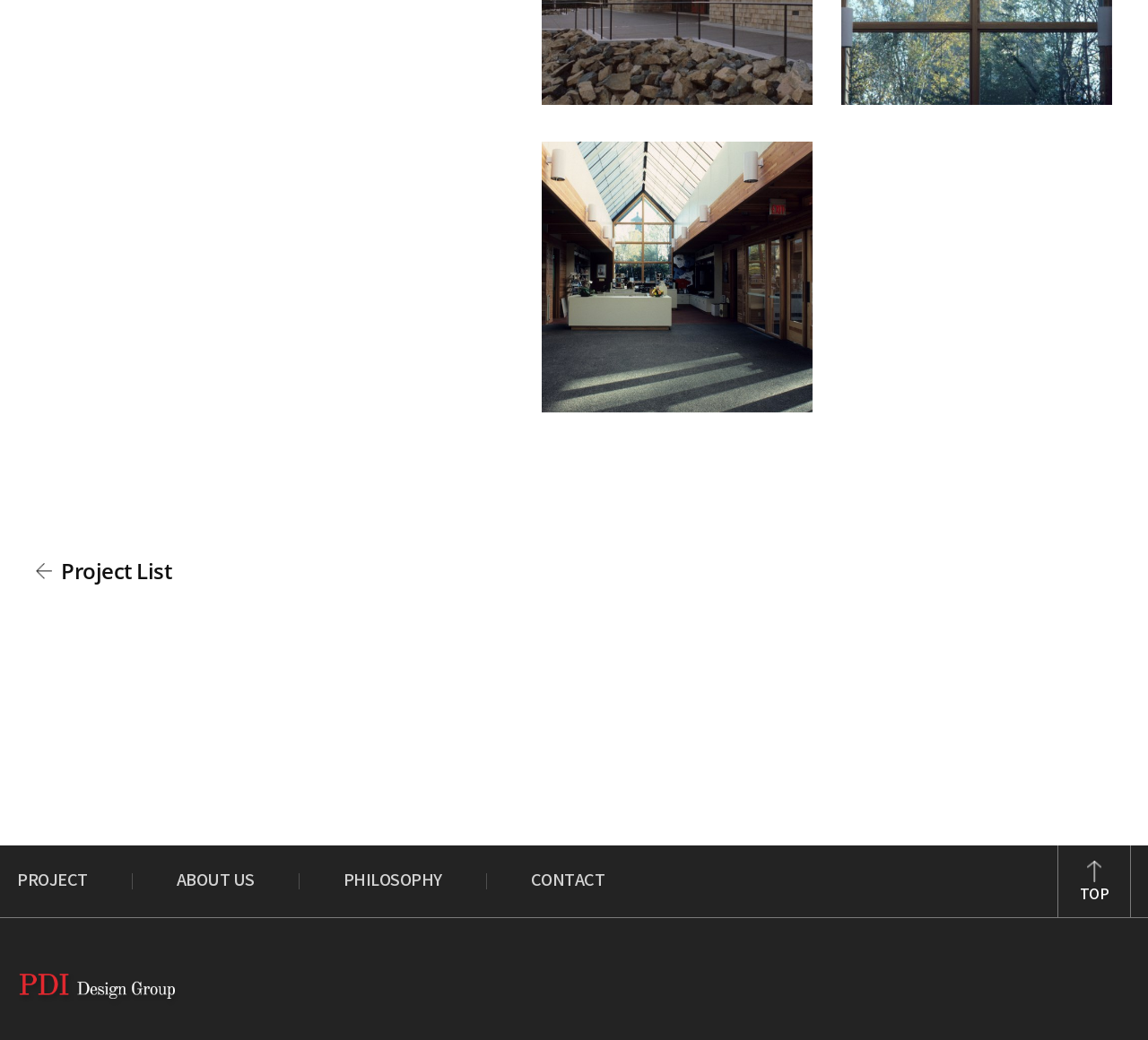Look at the image and give a detailed response to the following question: How many main sections are there in the webpage's navigation?

The navigation links at the top of the page are 'PROJECT', 'ABOUT US', 'PHILOSOPHY', and 'CONTACT', which suggests that there are four main sections in the webpage's navigation.